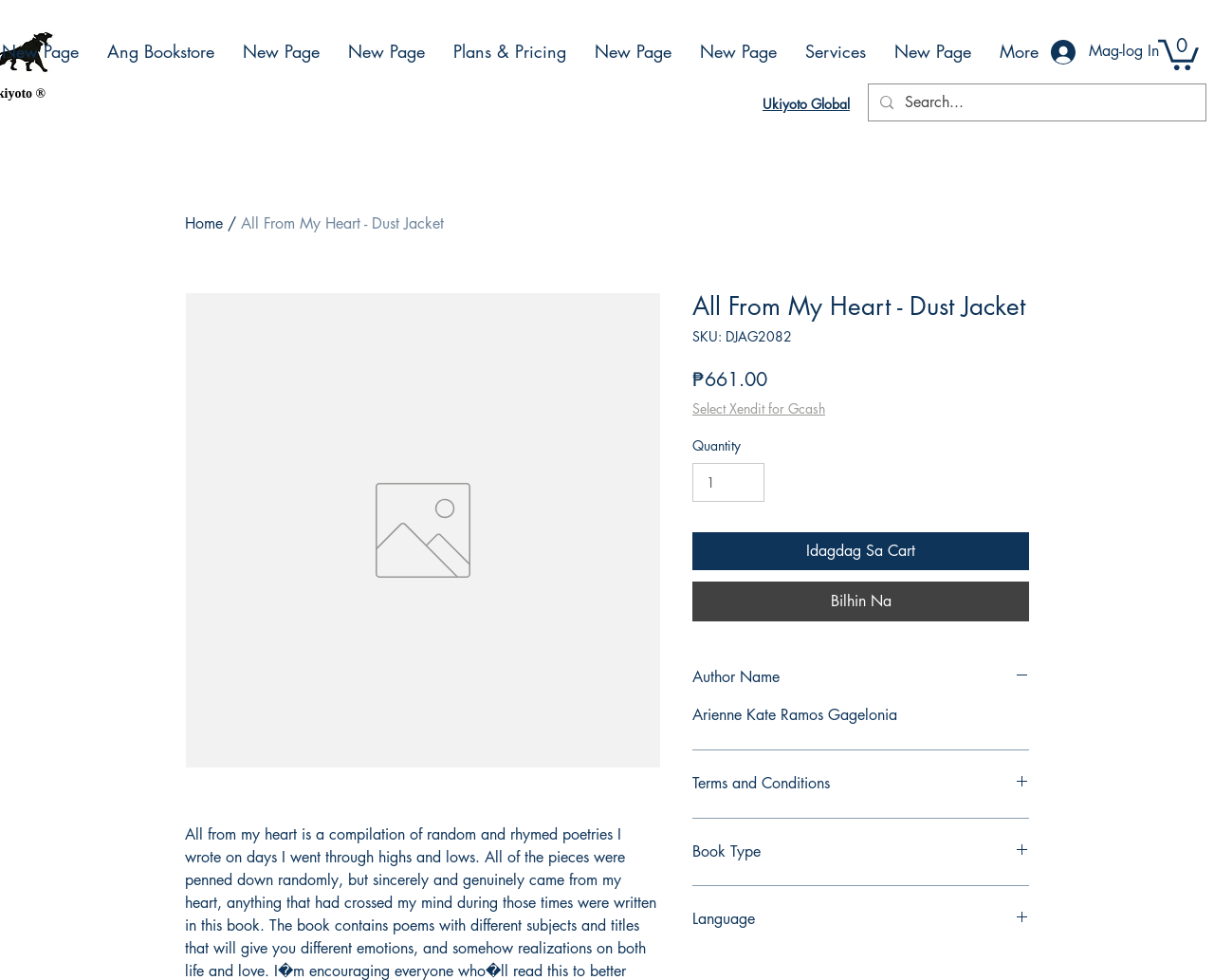Explain the webpage in detail.

This webpage is about a book titled "All From My Heart - Dust Jacket" on an online bookstore platform. At the top, there are several links to navigate to different pages, including "Ang Bookstore", "New Page", "Plans & Pricing", "Services", and "More". On the right side of these links, there is a button to log in and a cart icon with a count of 0 items.

Below the navigation links, there is a search bar with a magnifying glass icon and a placeholder text "Search...". On the left side of the search bar, there is a link to the "Home" page.

The main content of the page is about the book, which includes a heading with the book title, a SKU number, and a price of ₱661.00. There is also a button to select a payment method, a quantity selector, and buttons to add the book to the cart or purchase it immediately.

Below the book details, there are several expandable sections, including "Author Name", "Terms and Conditions", "Book Type", and "Language". Each section has a heading and an icon, and can be expanded to reveal more information.

Throughout the page, there are several images, including a logo, icons, and possibly a book cover image. The overall layout is organized, with clear headings and concise text, making it easy to navigate and find information about the book.